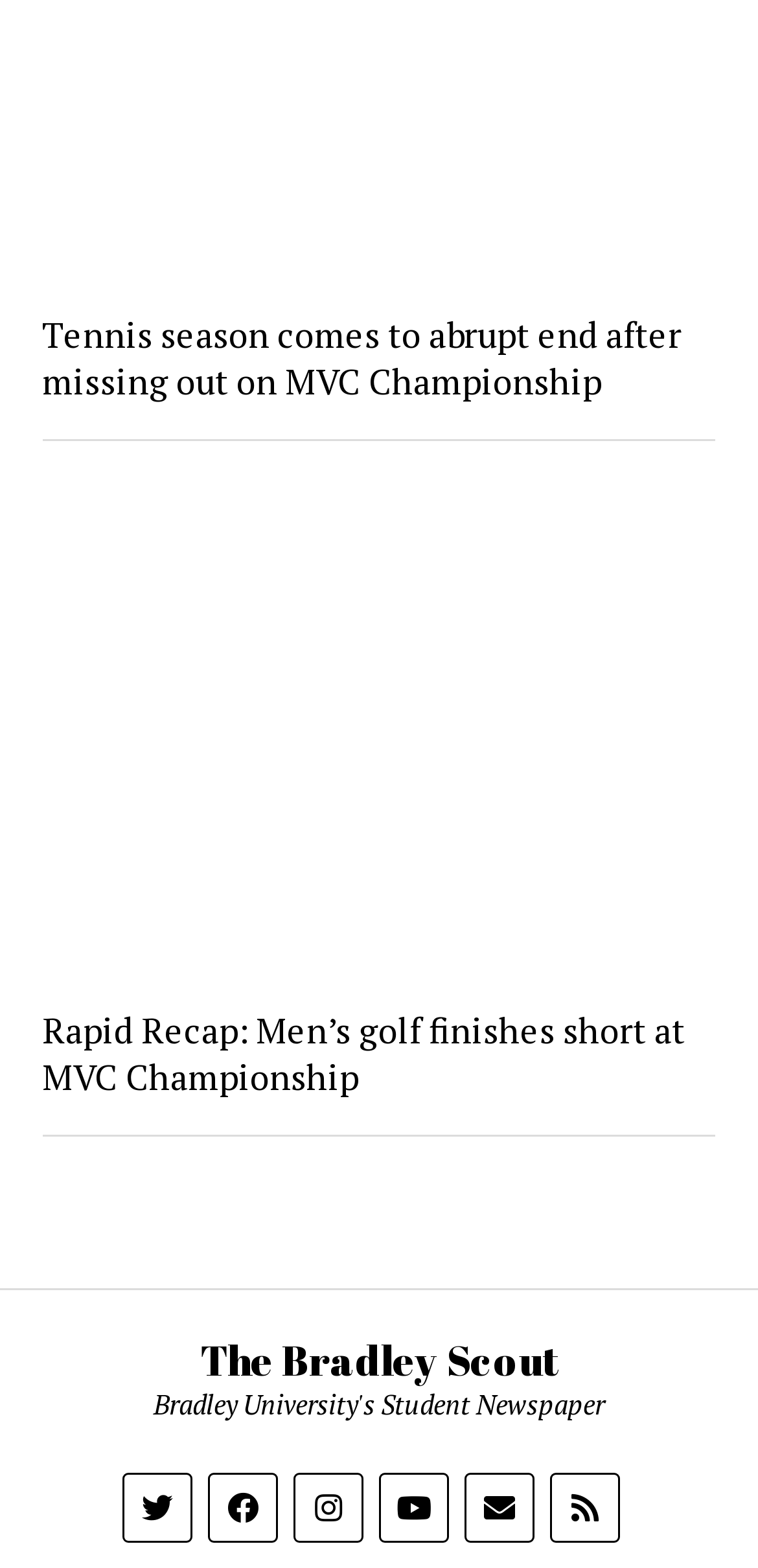Pinpoint the bounding box coordinates for the area that should be clicked to perform the following instruction: "Visit The Bradley Scout website".

[0.264, 0.85, 0.736, 0.885]